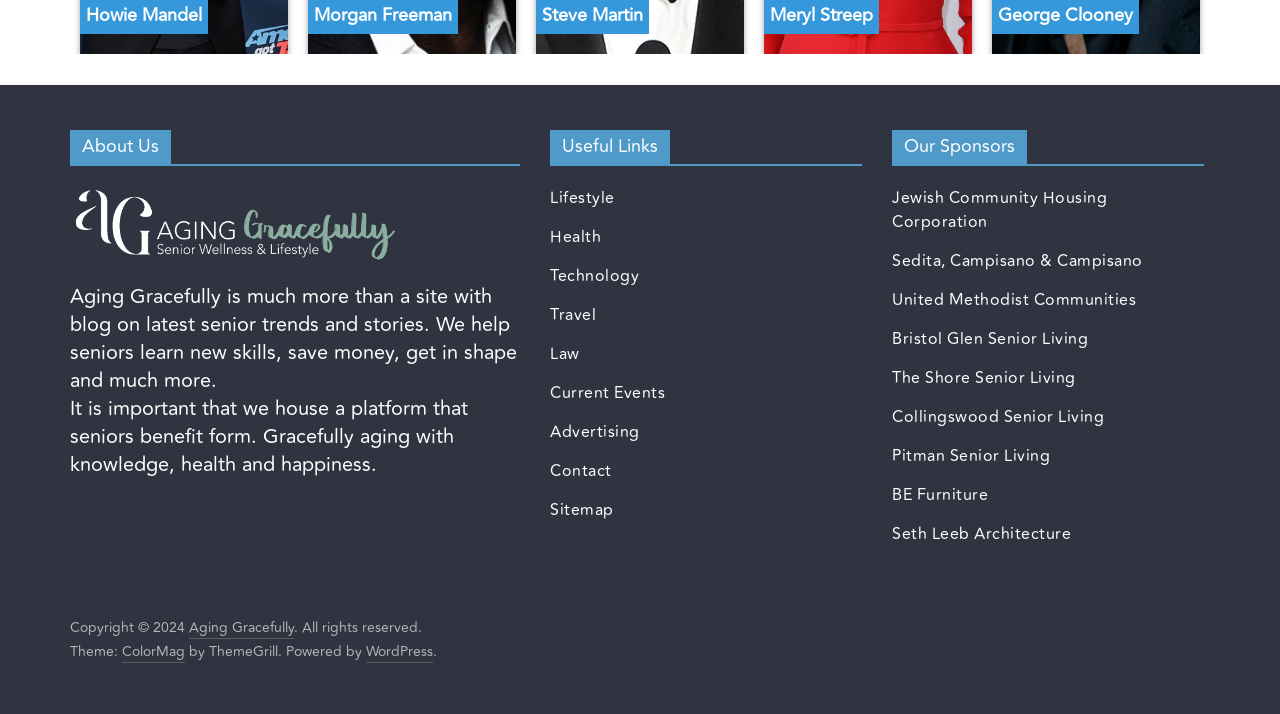Please specify the bounding box coordinates of the clickable section necessary to execute the following command: "Visit the 'Lifestyle' page".

[0.43, 0.261, 0.48, 0.294]